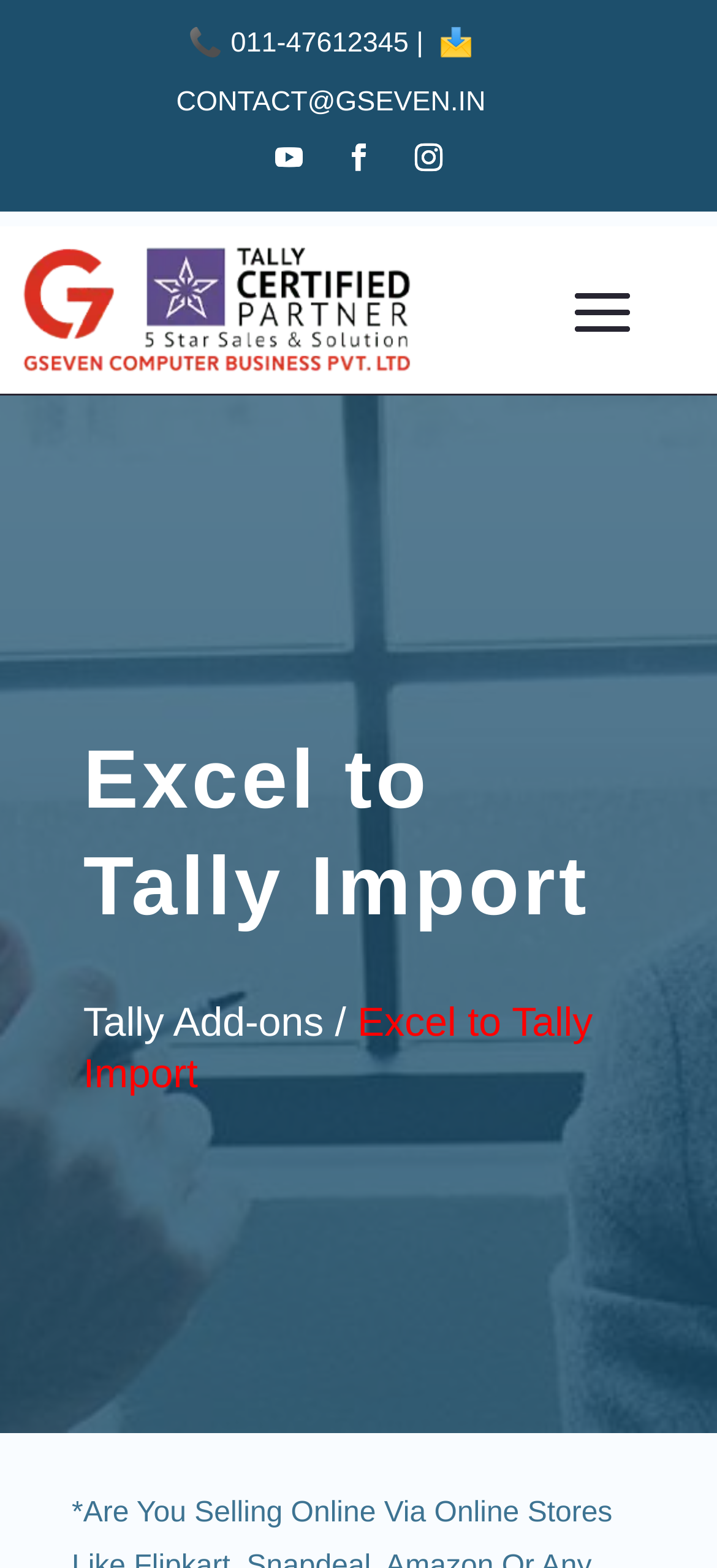What is the email address on the webpage?
Based on the image, answer the question with as much detail as possible.

I found the email address by looking at the link element with the OCR text 'CONTACT@GSEVEN.IN' which is located at the top of the webpage.